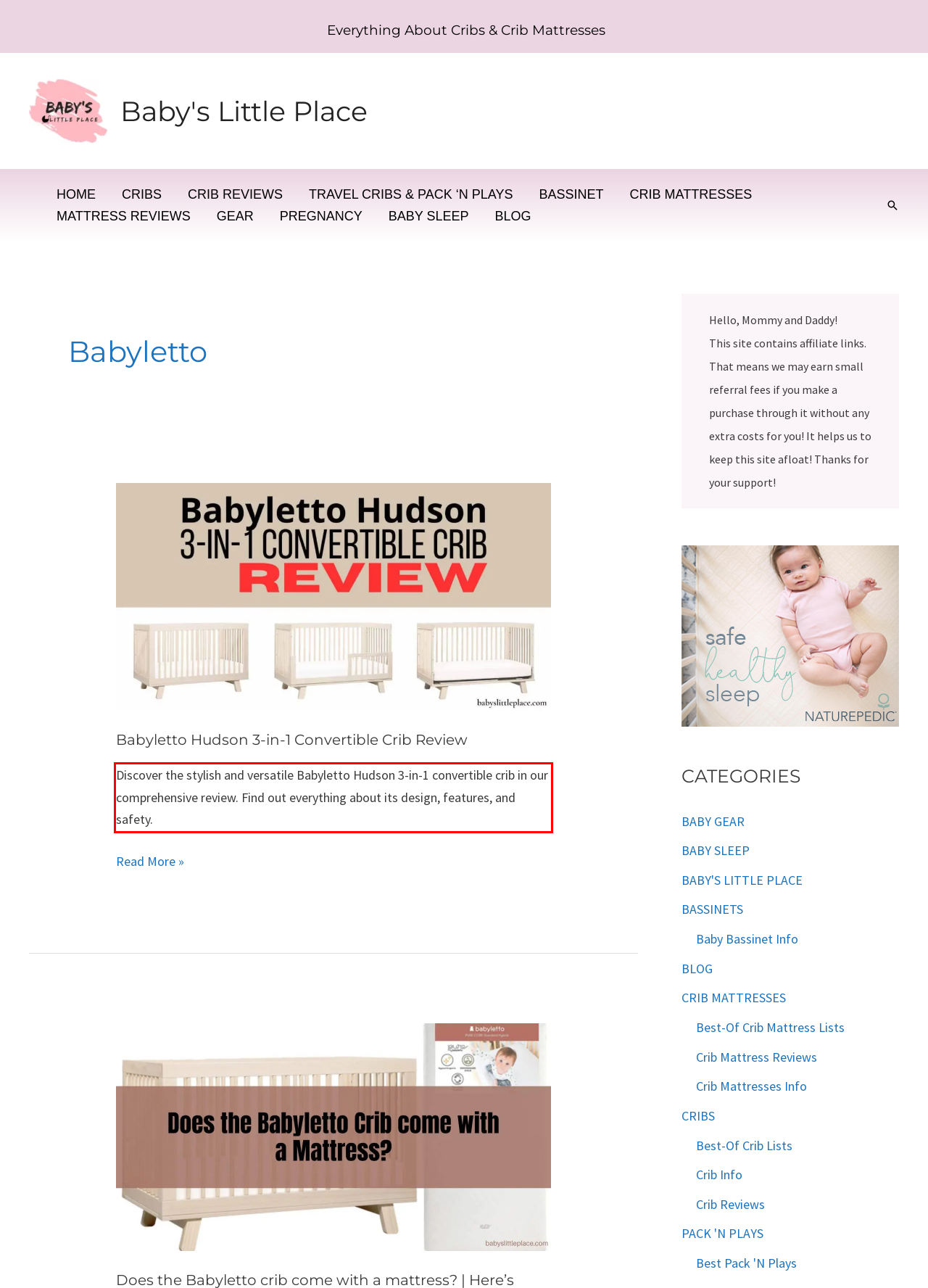Identify the text inside the red bounding box in the provided webpage screenshot and transcribe it.

Discover the stylish and versatile Babyletto Hudson 3-in-1 convertible crib in our comprehensive review. Find out everything about its design, features, and safety.